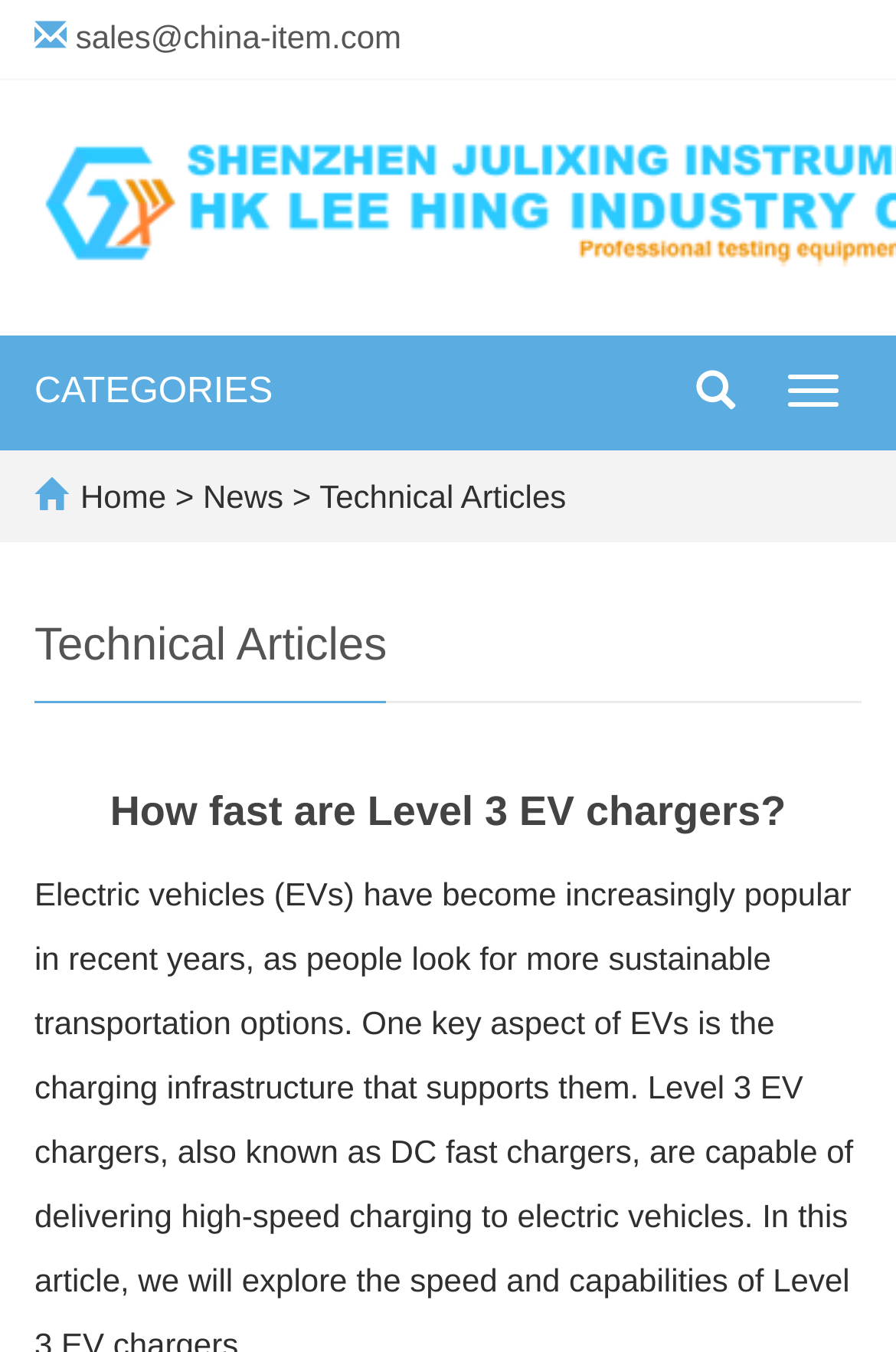Locate the UI element that matches the description alt="SHENZHEN JULIXING INSTRUMENTS CO., LTD." in the webpage screenshot. Return the bounding box coordinates in the format (top-left x, top-left y, bottom-right x, bottom-right y), with values ranging from 0 to 1.

[0.038, 0.085, 0.962, 0.212]